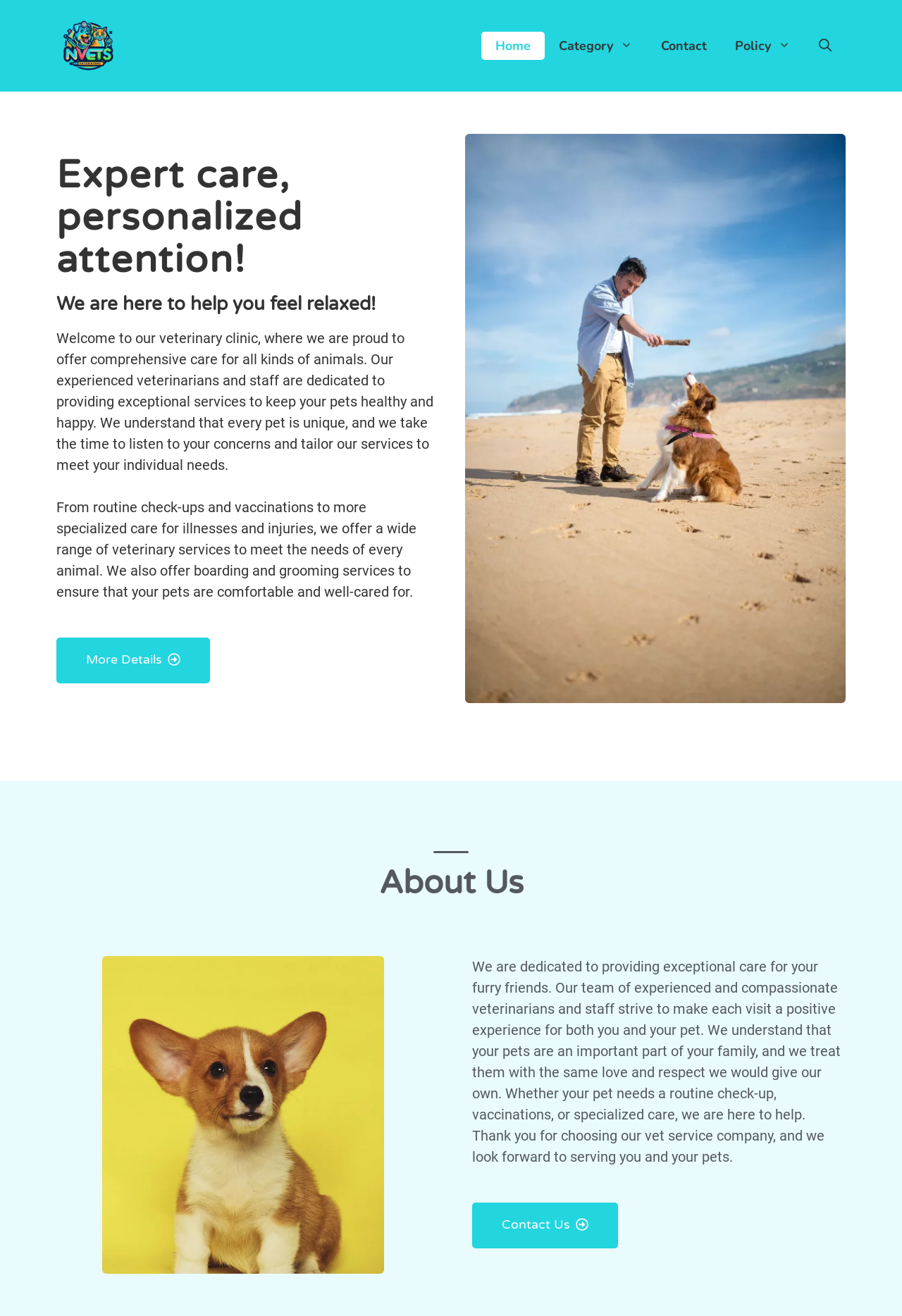Please identify the bounding box coordinates of the clickable area that will allow you to execute the instruction: "Contact the veterinary clinic".

[0.523, 0.914, 0.685, 0.949]